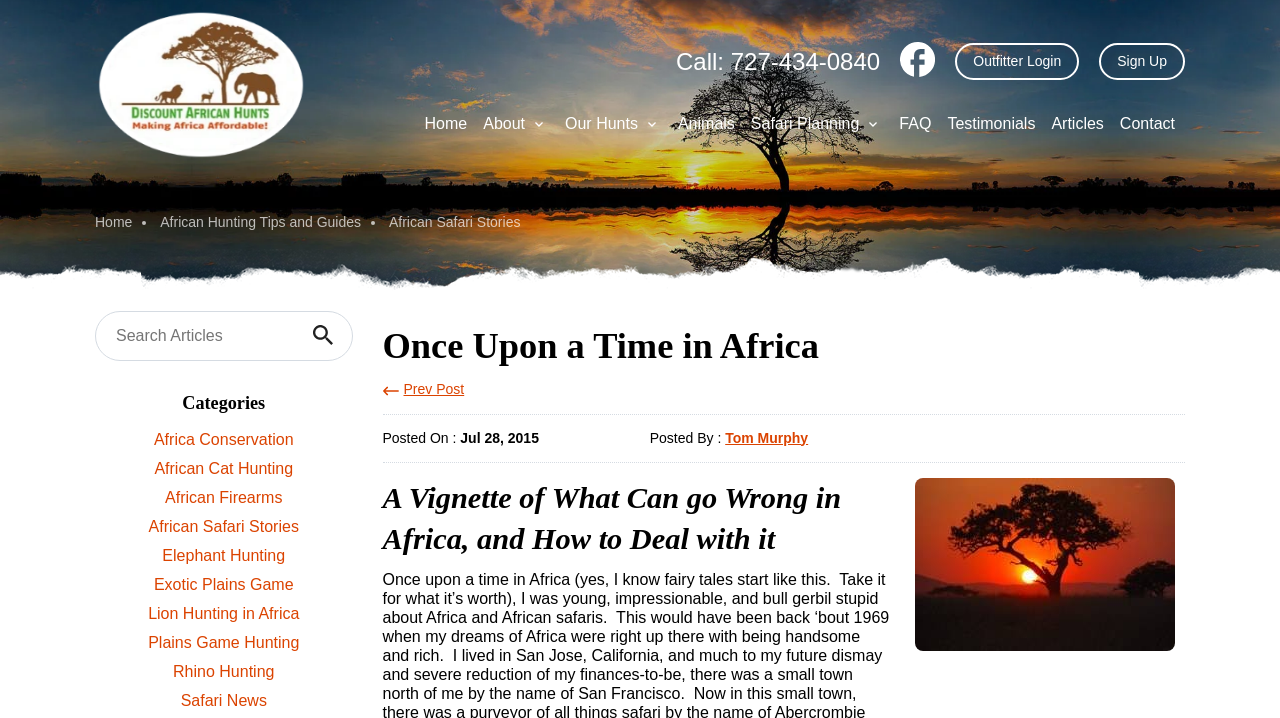Locate the bounding box coordinates of the item that should be clicked to fulfill the instruction: "Follow Discount African Hunts on Facebook".

[0.703, 0.058, 0.731, 0.113]